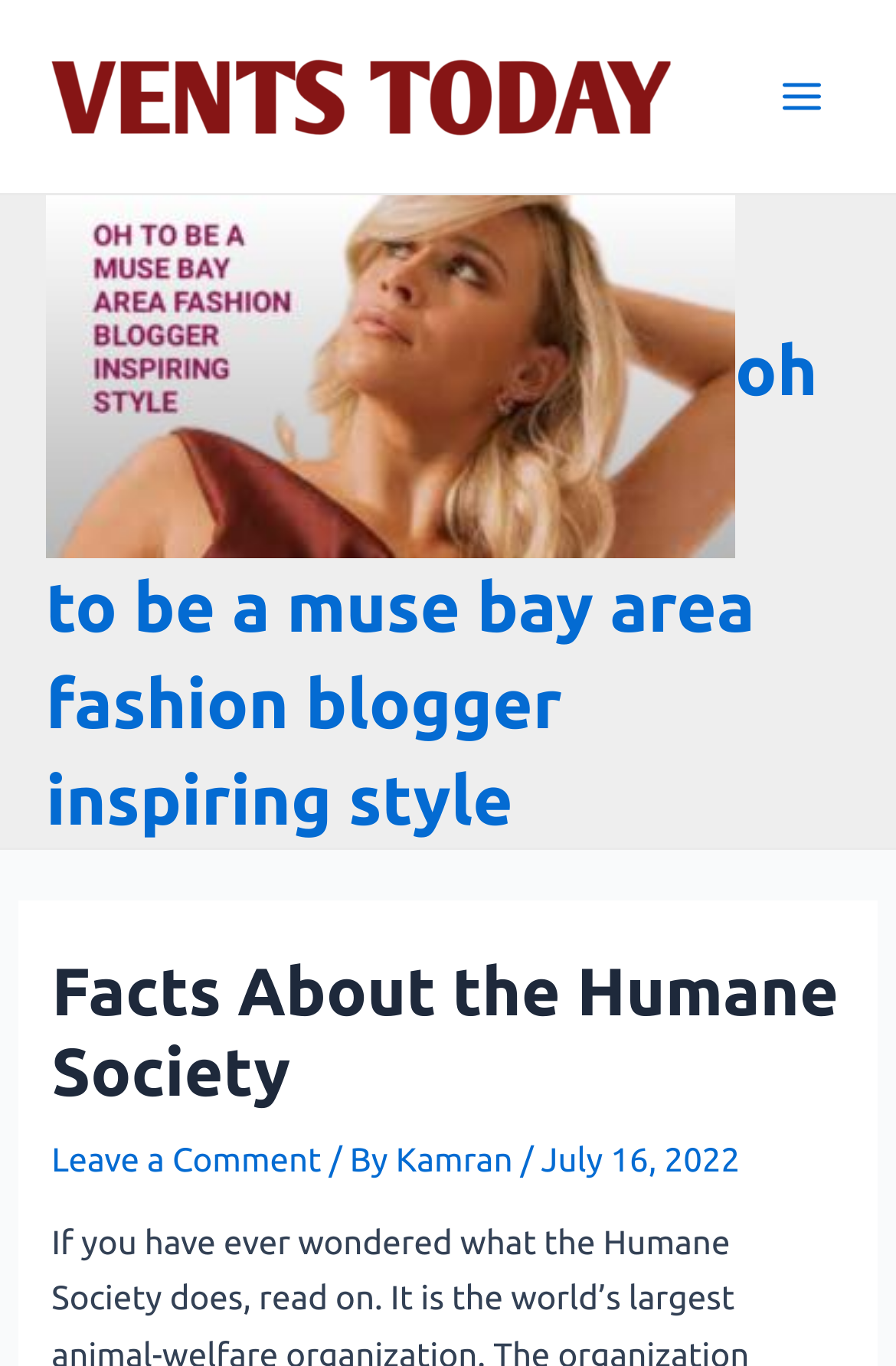Answer the question in a single word or phrase:
Is the main menu expanded?

False